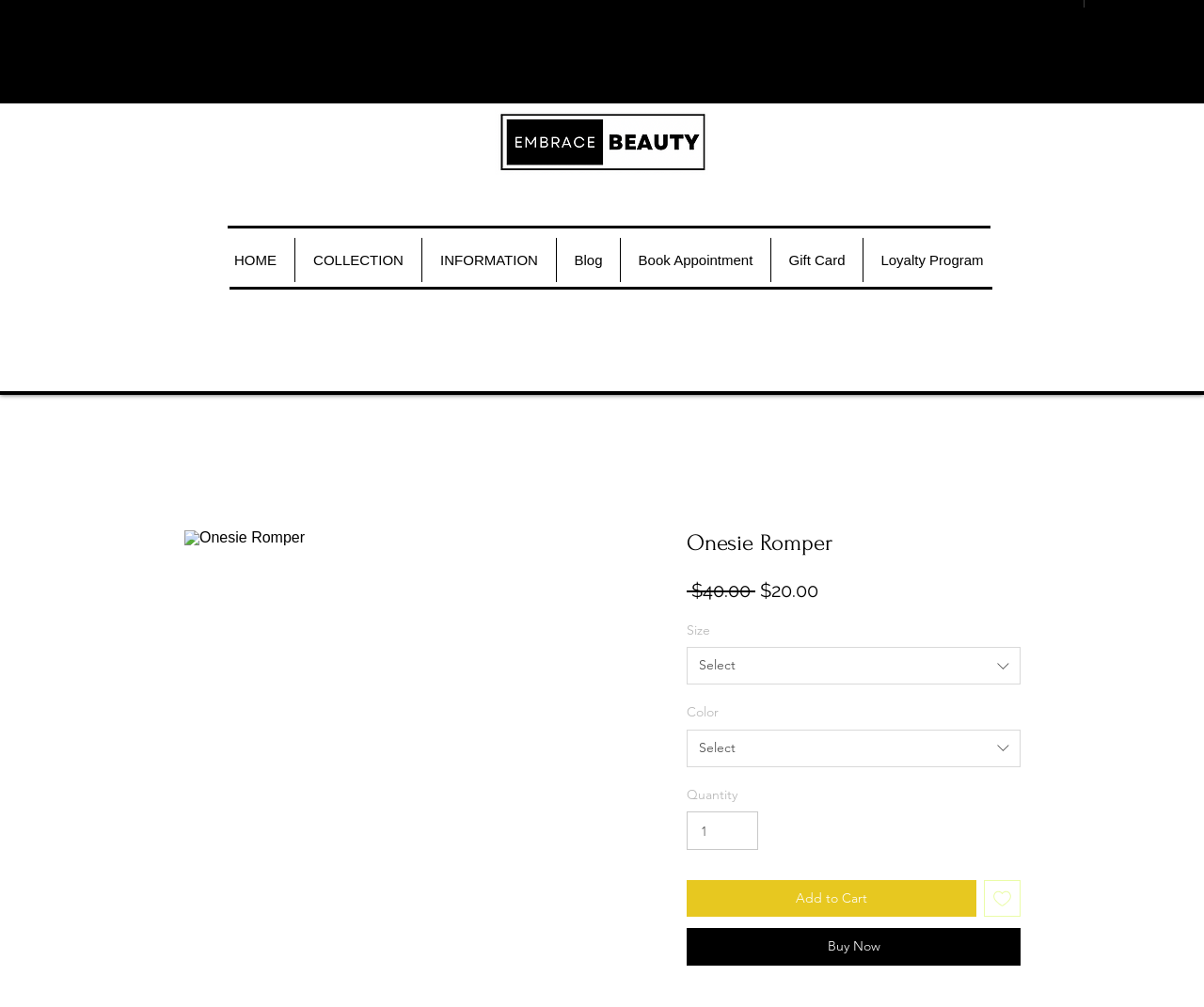Provide a short answer using a single word or phrase for the following question: 
What is the minimum value of the 'Quantity' spinbutton?

1